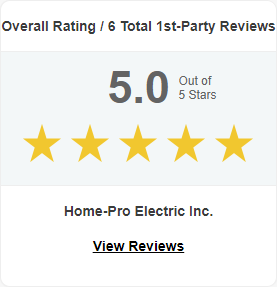Paint a vivid picture with your words by describing the image in detail.

The image displays the overall rating for Home-Pro Electric Inc., showcasing a perfect score of 5.0 out of 5 stars based on a total of 6 first-party reviews. This impressive rating reflects the company’s commitment to high-quality service and customer satisfaction. Below the rating, the company's name is prominently featured, along with a button that invites potential customers to "View Reviews," encouraging them to explore the positive feedback from satisfied clients. This image serves to enhance the company's credibility and attract new customers by highlighting its excellent reputation.